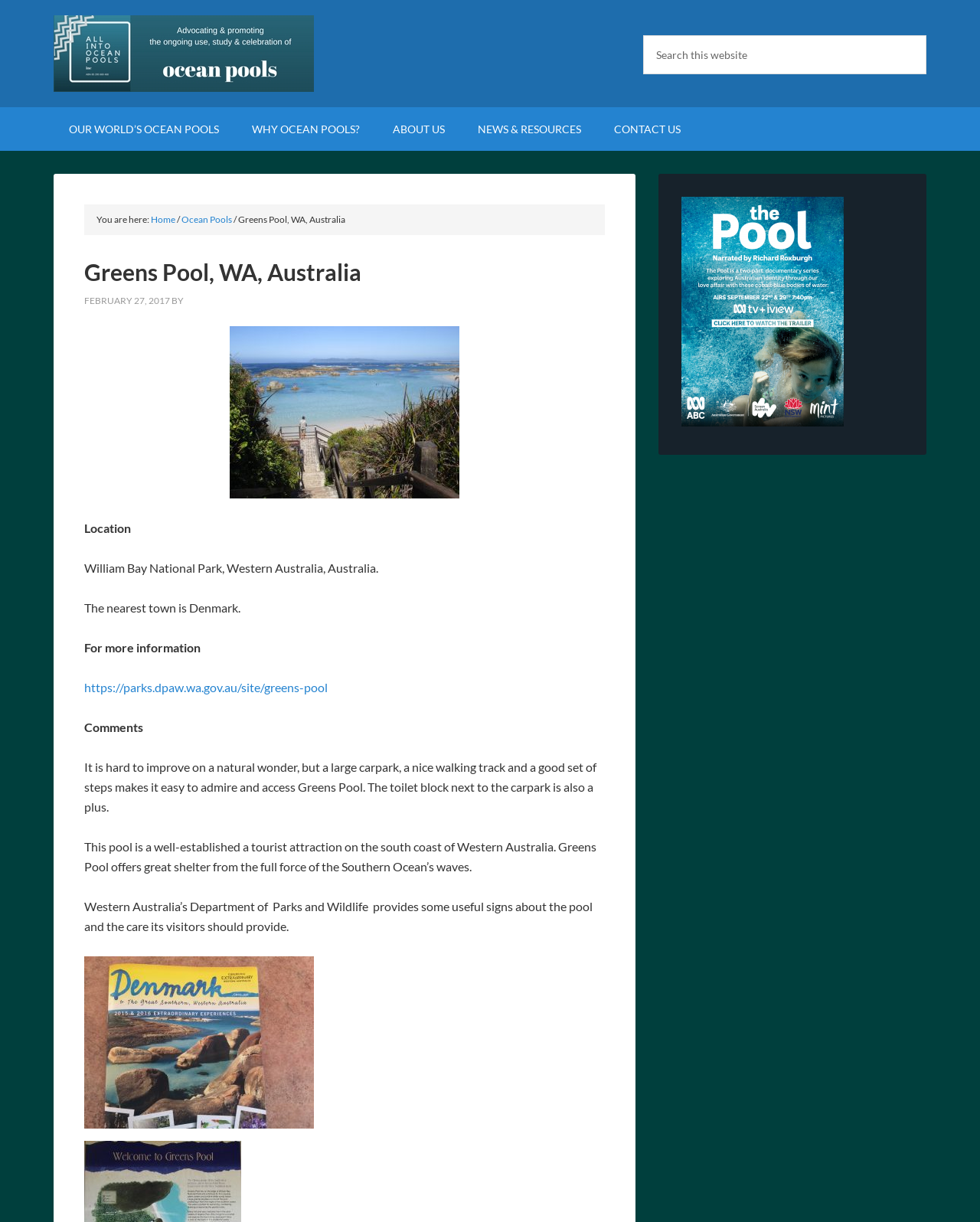Using the information from the screenshot, answer the following question thoroughly:
What is the nearest town to Greens Pool?

I found the answer by reading the text under the 'Location' heading, which mentions 'The nearest town is Denmark.'